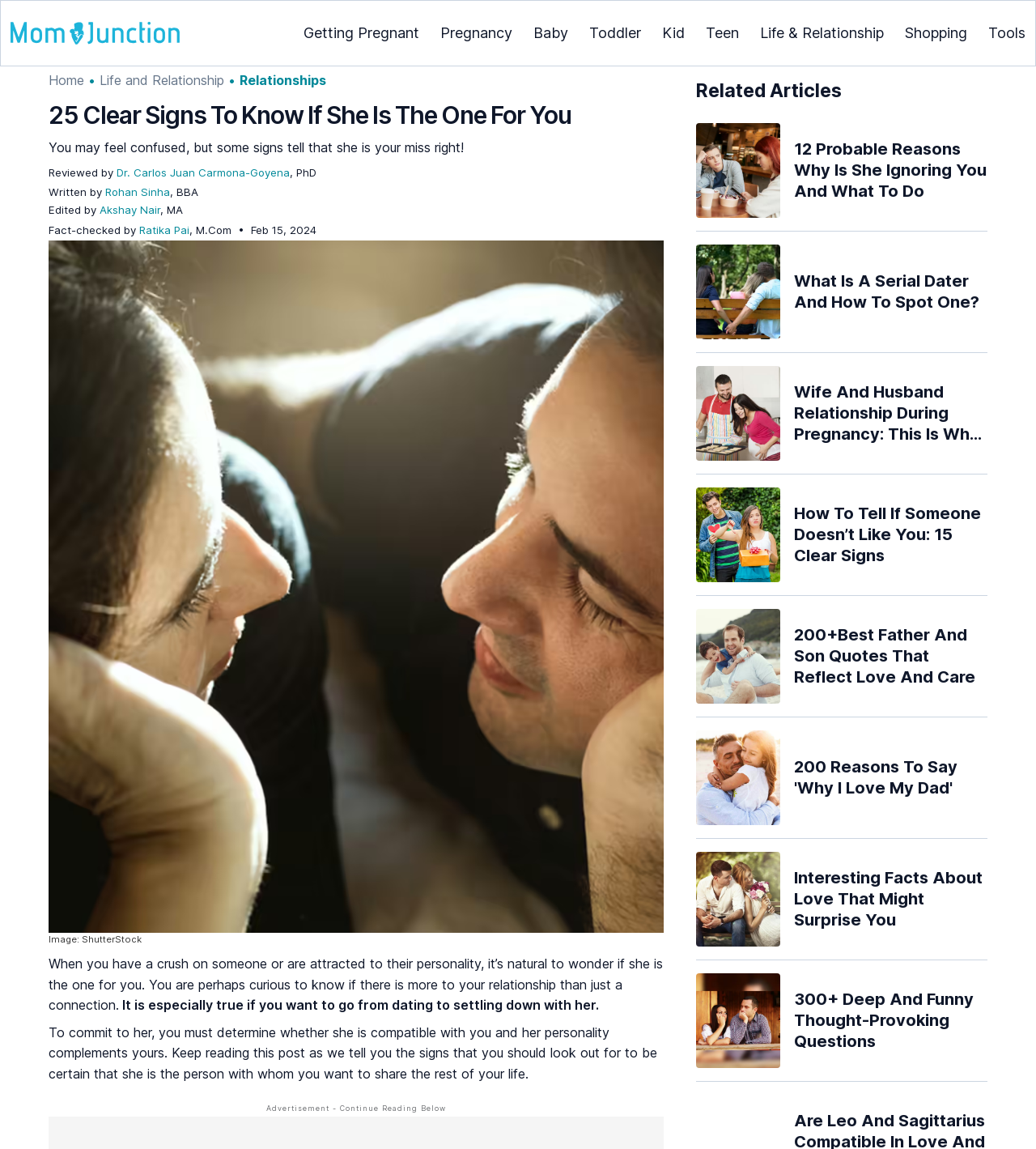Please specify the coordinates of the bounding box for the element that should be clicked to carry out this instruction: "Check the 'Related Articles' section". The coordinates must be four float numbers between 0 and 1, formatted as [left, top, right, bottom].

[0.672, 0.069, 0.953, 0.09]